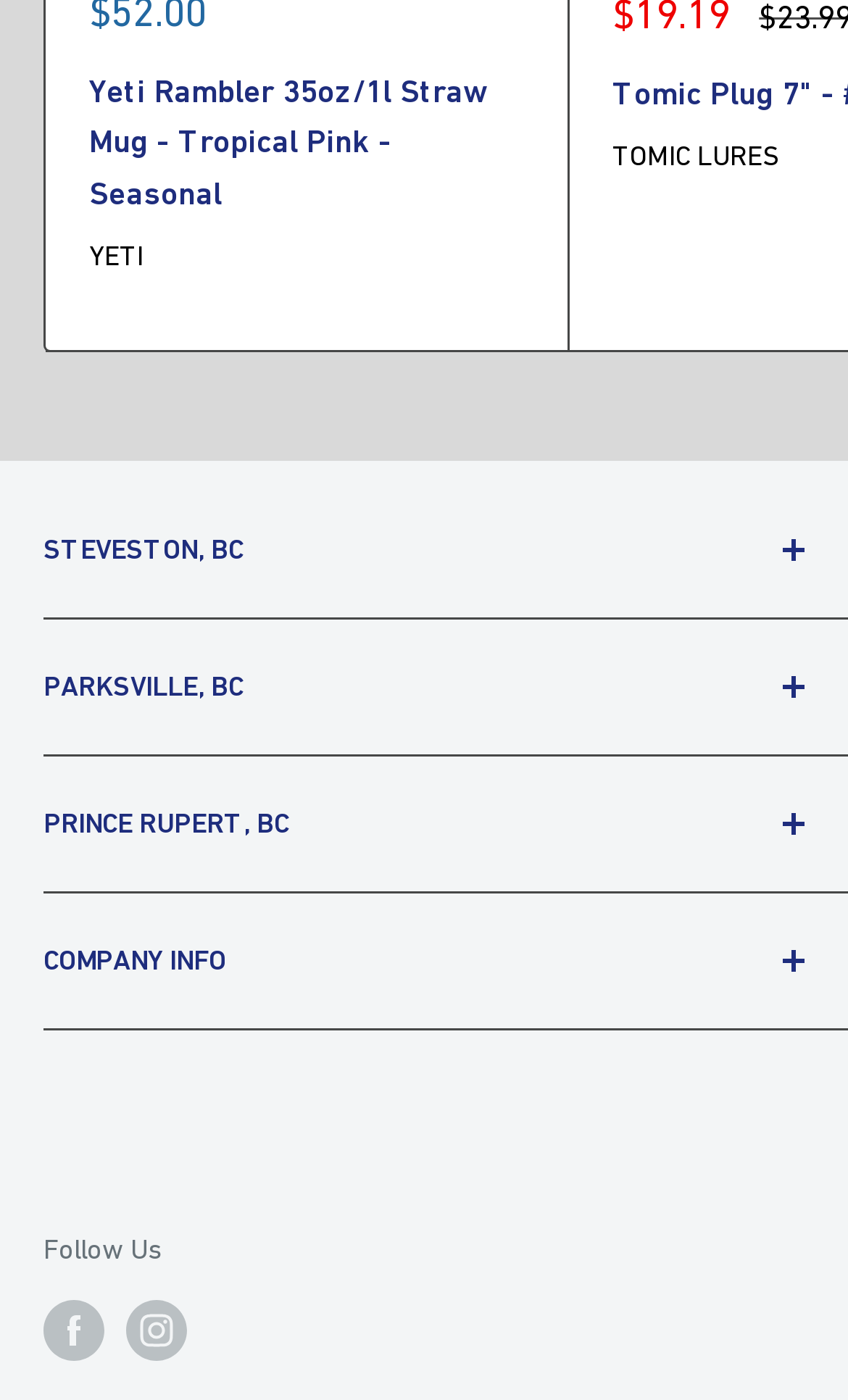Locate the bounding box coordinates of the element I should click to achieve the following instruction: "Expand the STEVESTON, BC button".

[0.051, 0.345, 0.949, 0.441]